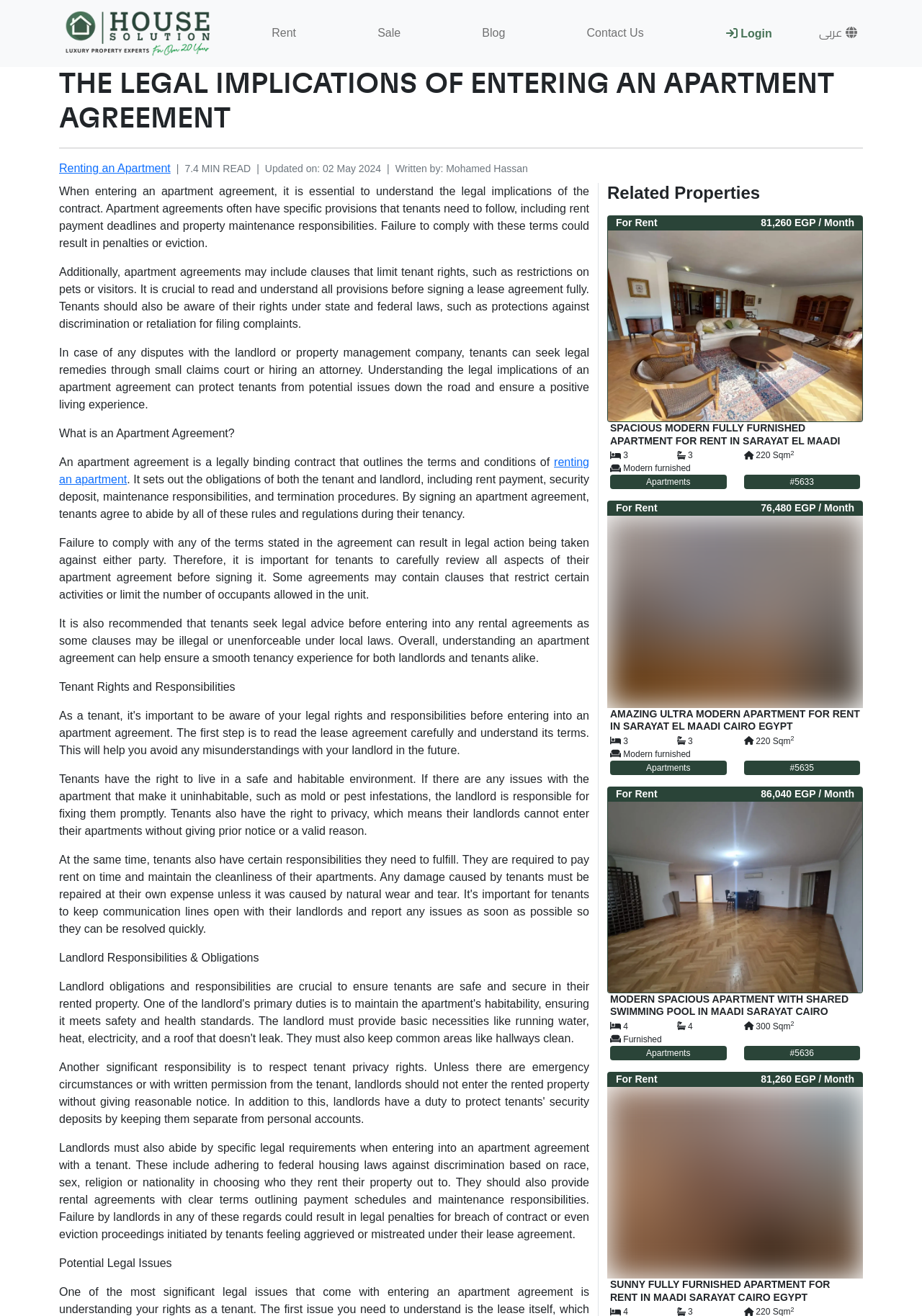What is the topic of the article?
Using the image as a reference, answer with just one word or a short phrase.

Apartment Agreement